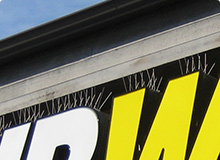Provide a one-word or short-phrase response to the question:
What is the purpose of the needle strips?

To deter birds